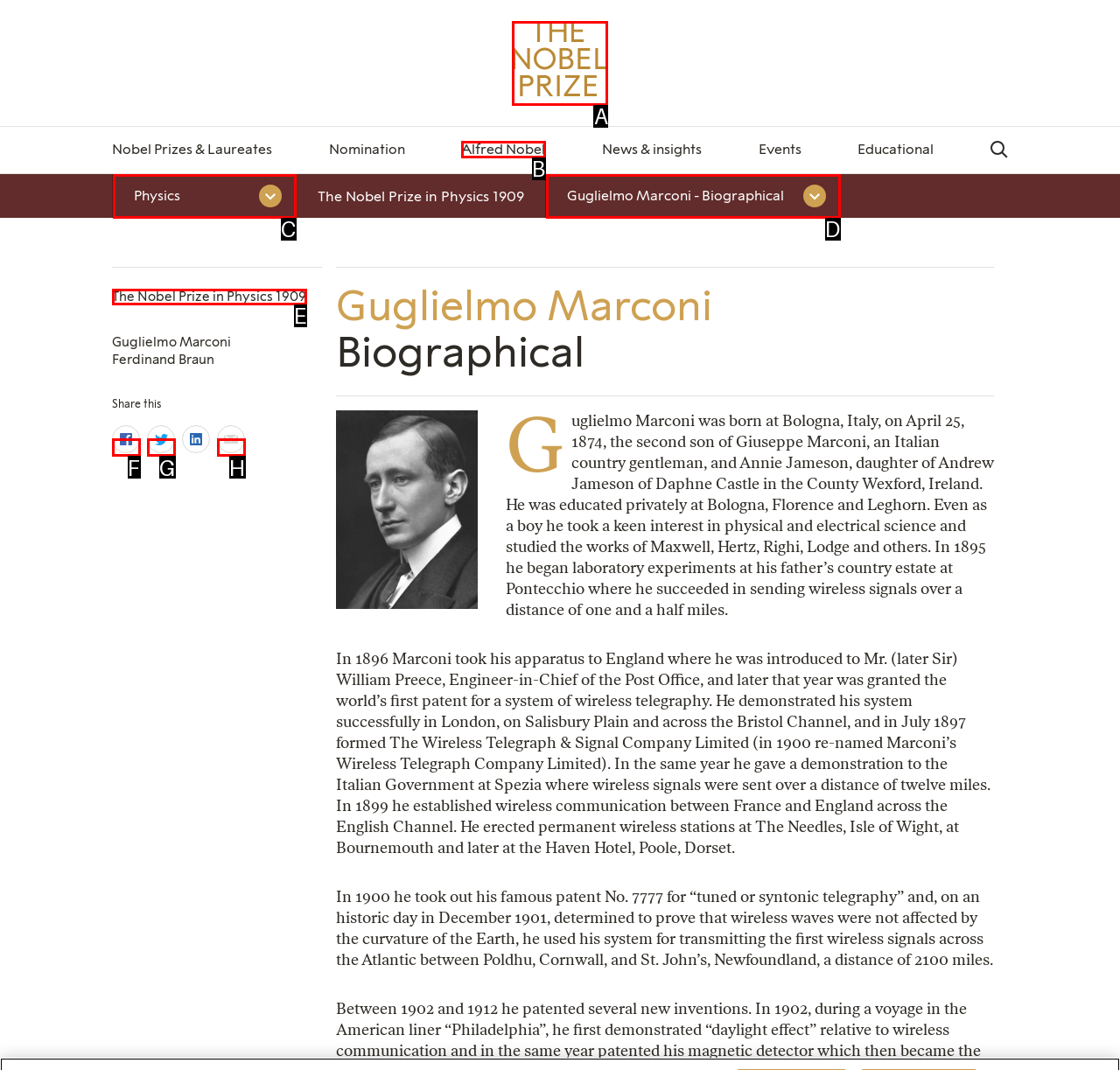Identify the HTML element that best matches the description: Alfred Nobel. Provide your answer by selecting the corresponding letter from the given options.

B